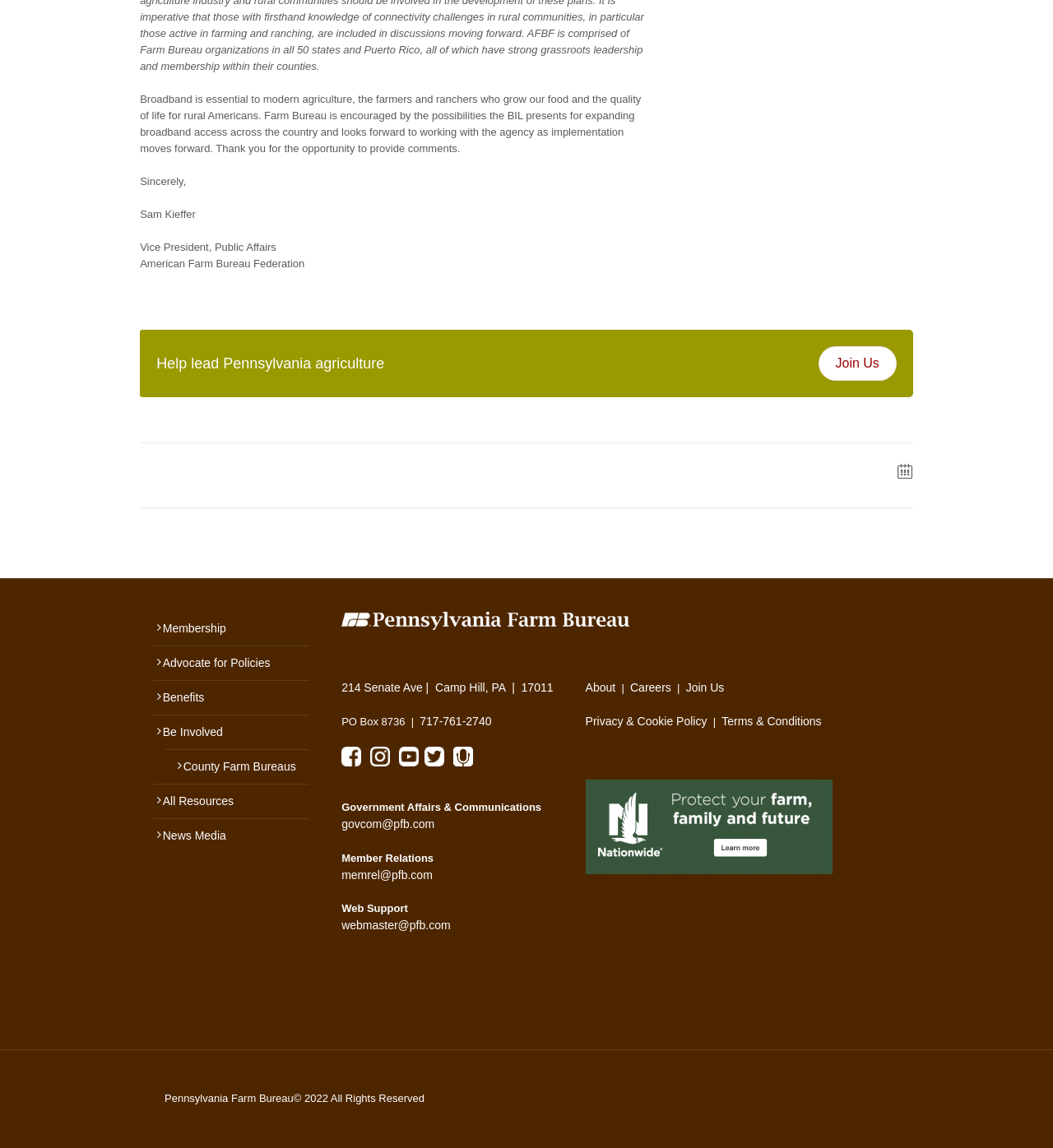Please locate the bounding box coordinates of the element that should be clicked to complete the given instruction: "Visit Membership page".

[0.145, 0.532, 0.294, 0.562]